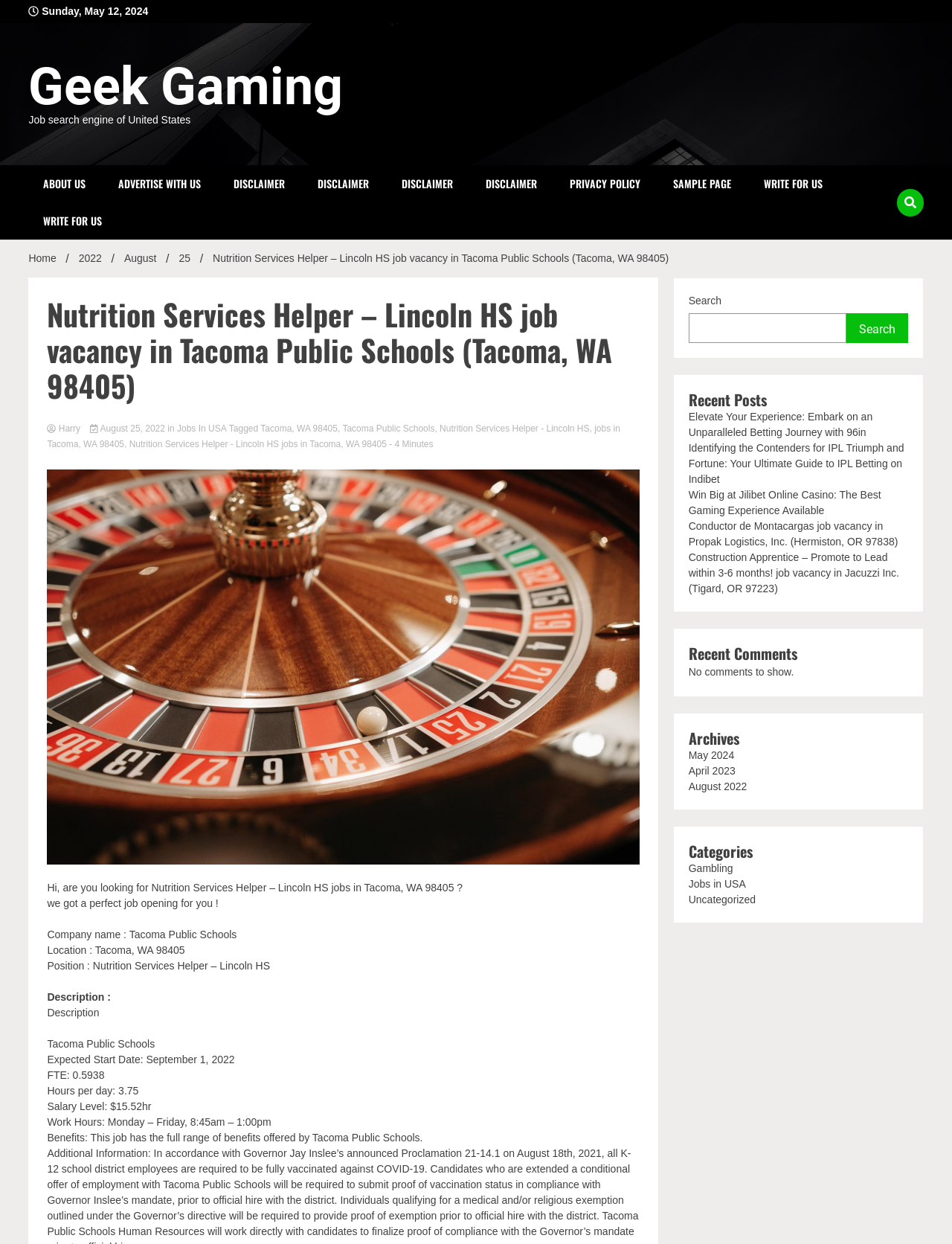Pinpoint the bounding box coordinates of the clickable area needed to execute the instruction: "View jobs in USA category". The coordinates should be specified as four float numbers between 0 and 1, i.e., [left, top, right, bottom].

[0.723, 0.706, 0.783, 0.715]